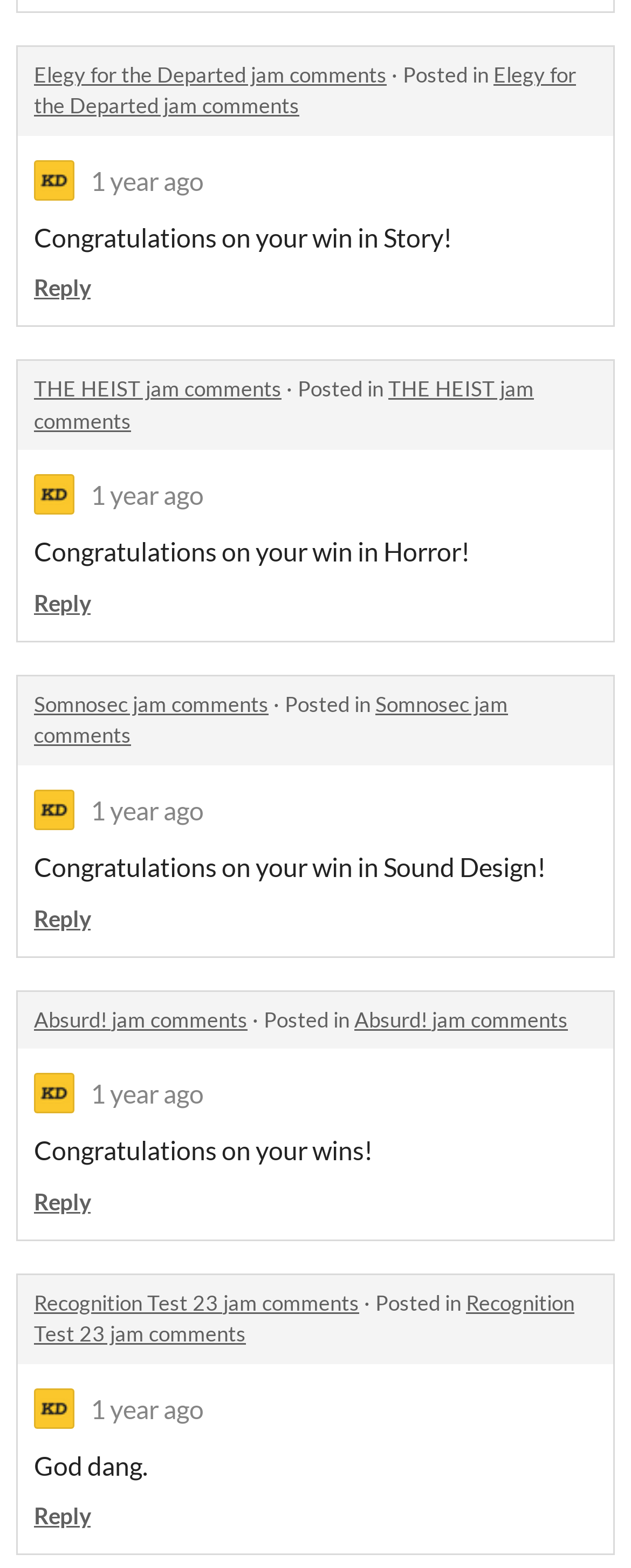Please identify the coordinates of the bounding box that should be clicked to fulfill this instruction: "Call the phone number".

None